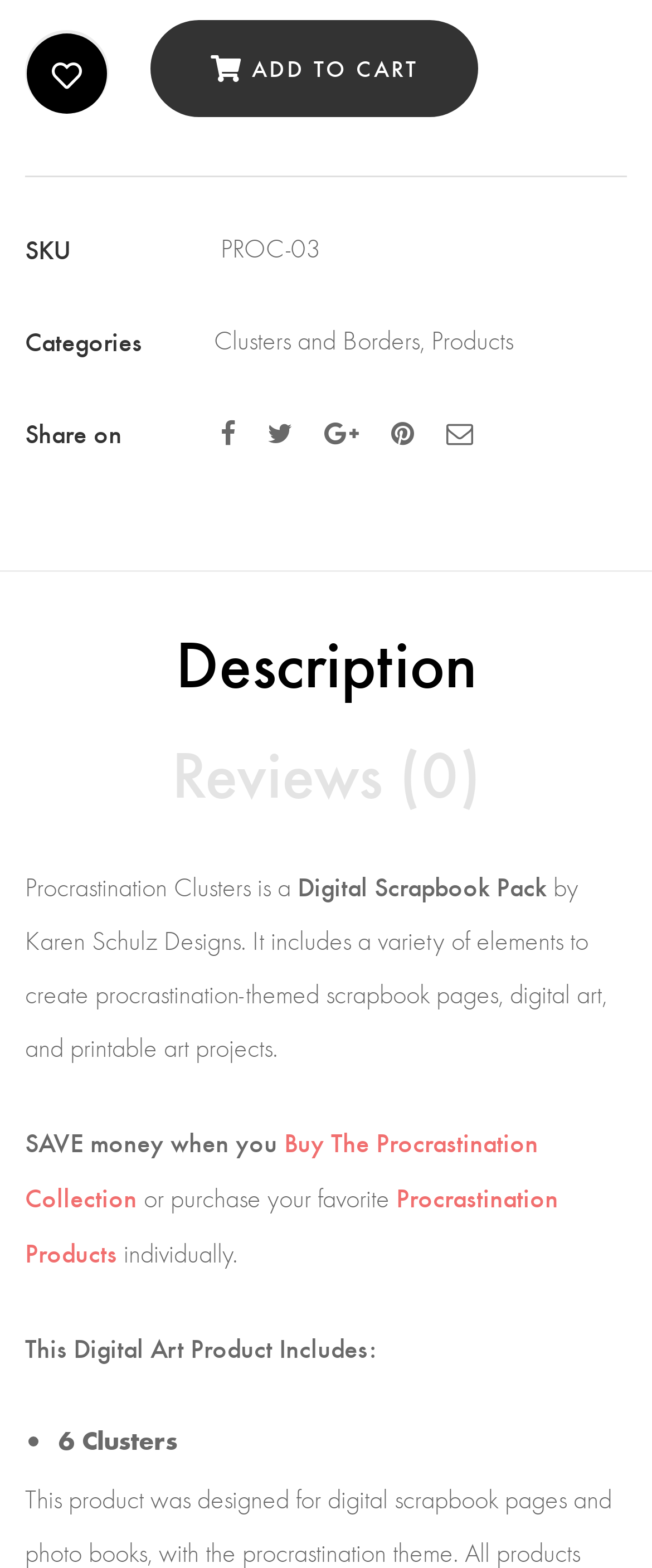Using the elements shown in the image, answer the question comprehensively: What is the alternative to buying this product individually?

I found the alternative by looking at the link element with ID 921. The link has the text 'Buy The Procrastination Collection', which indicates that buying The Procrastination Collection is an alternative to buying this product individually.